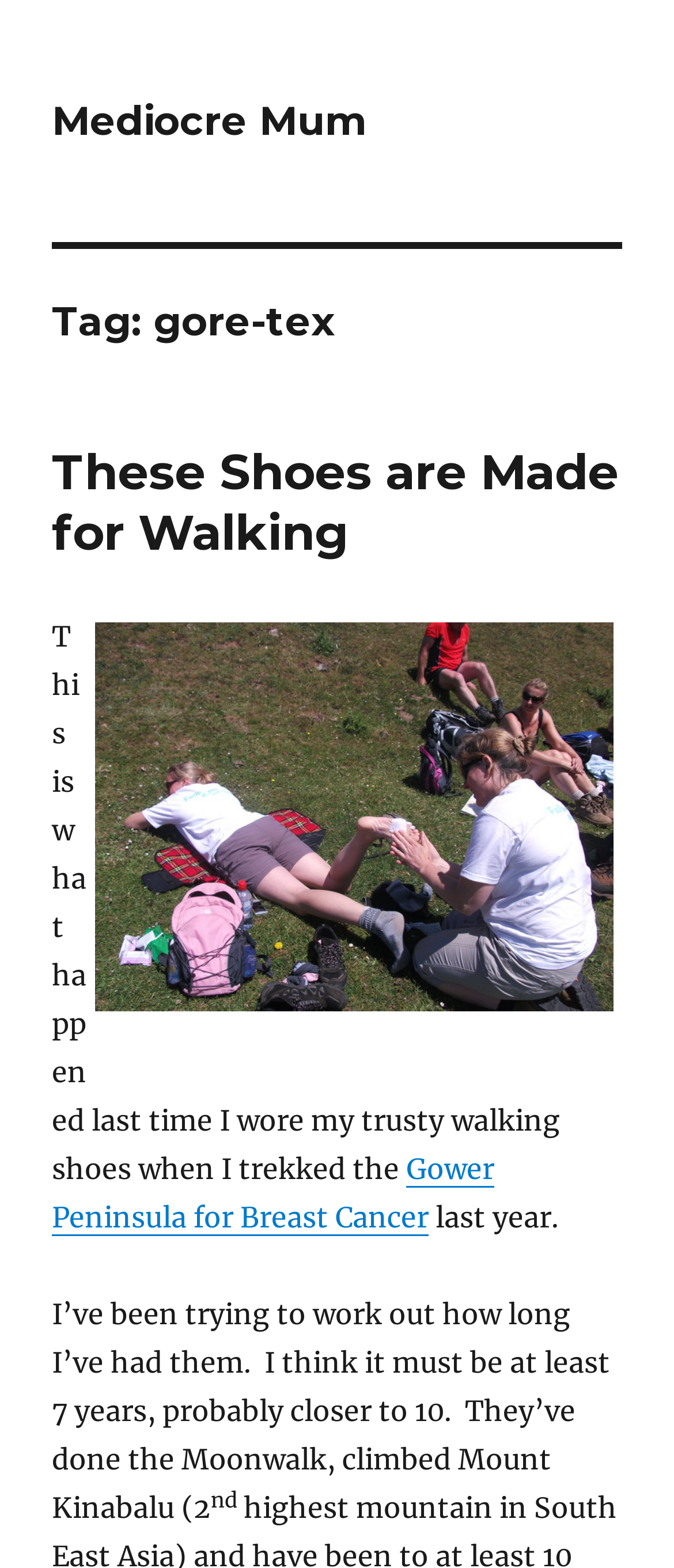Find the bounding box coordinates for the UI element that matches this description: "Mediocre Mum".

[0.077, 0.062, 0.544, 0.093]